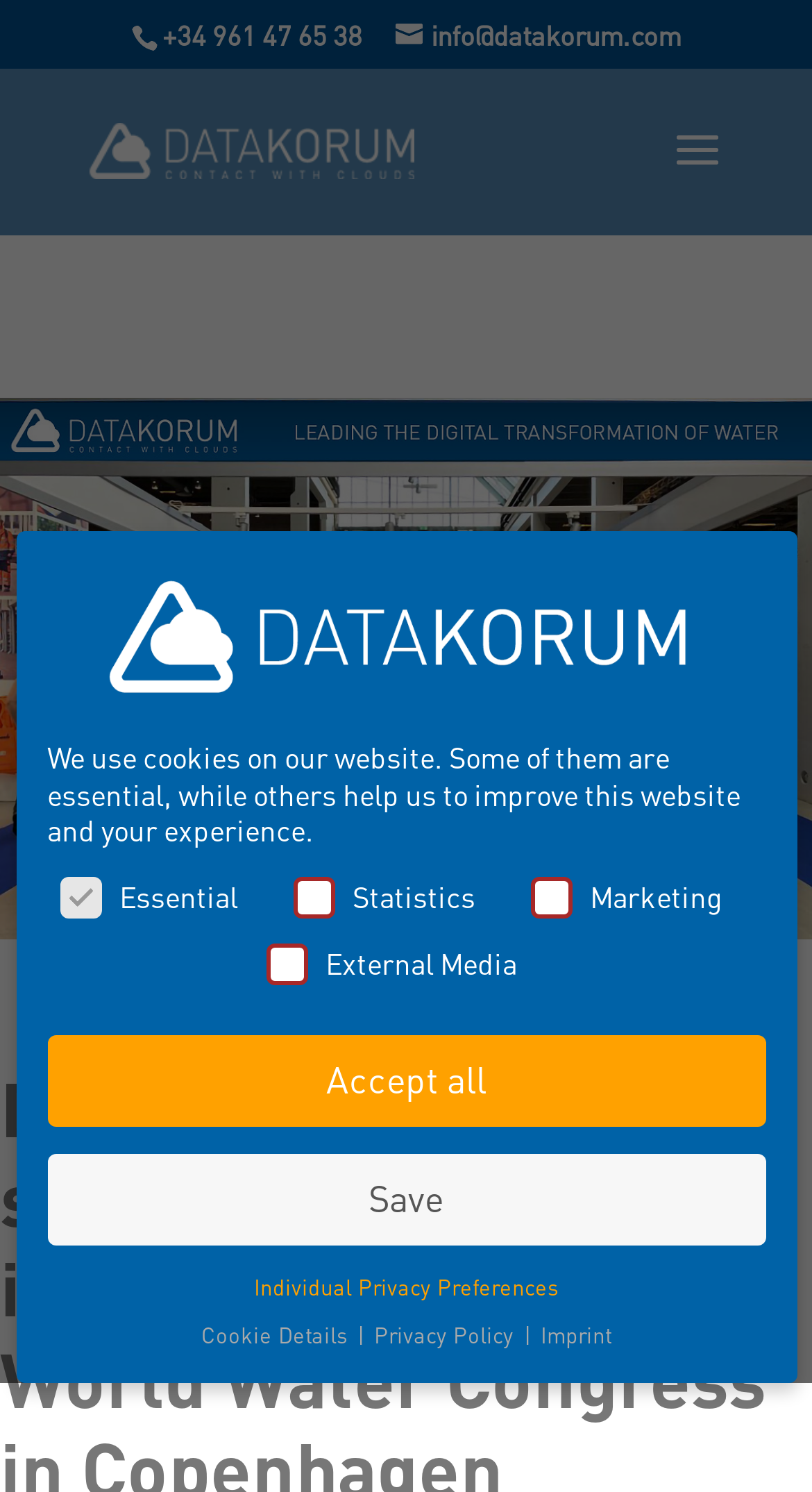Provide a thorough summary of the webpage.

The webpage is about DATAKORUM, a company that has successfully concluded its participation in the IWA World Water Congress in Copenhagen. 

At the top left, there is a phone number '+34 961 47 65 38' and an email address 'info@datakorum.com' on the right side of the phone number. Below them, there is a link 'Welcome to Datakorum' with an associated image. 

The main content of the webpage is an image 'Stand Datakorum Smagua' that occupies the entire width of the page and takes up about half of the page's height.

Below the image, there is a notification about the use of cookies on the website. This notification is divided into four sections: Essential, Statistics, Marketing, and External Media, each with a checkbox. The Essential checkbox is already checked and disabled. 

Under the notification, there are five buttons: 'Accept all', 'Save', 'Individual Privacy Preferences', 'Cookie Details', and 'Privacy Policy', arranged from left to right. The 'Save' button is currently focused.